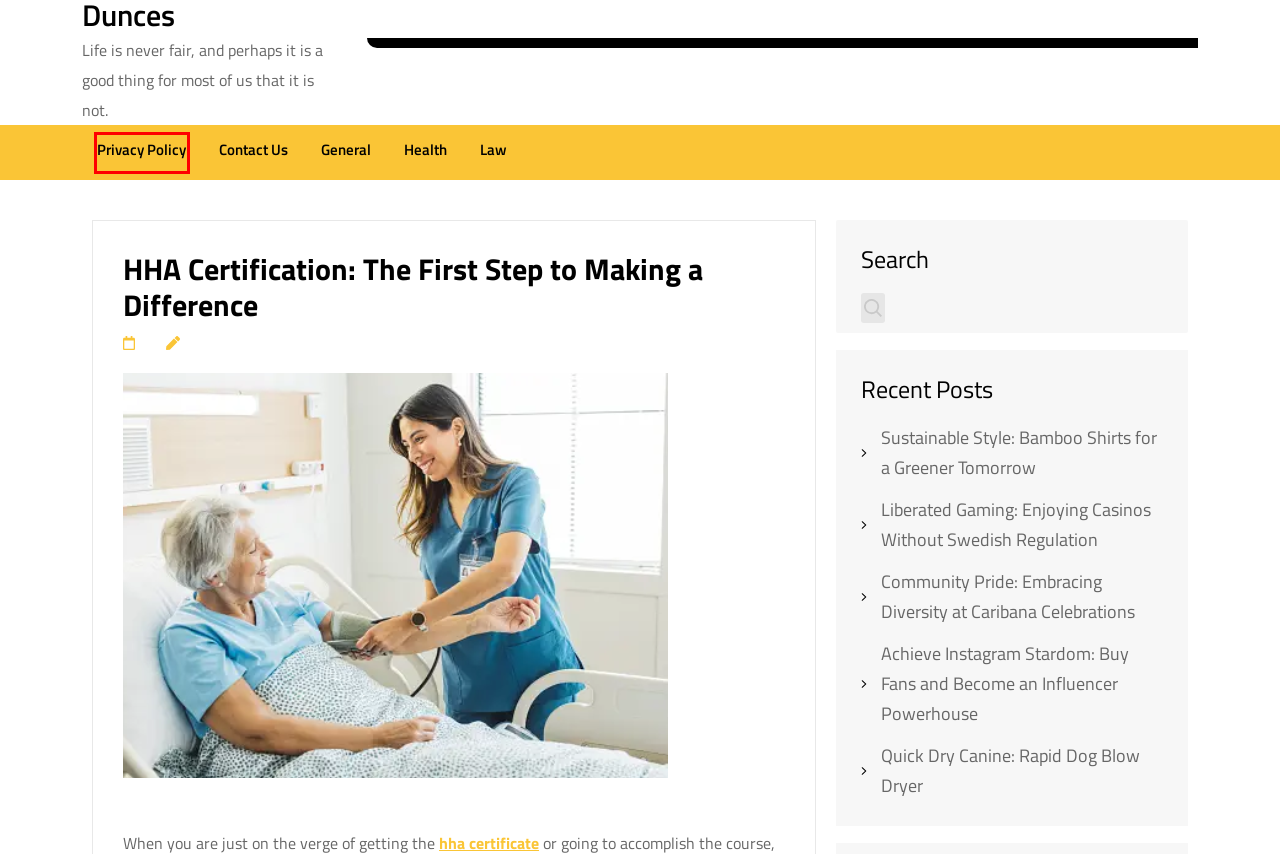Examine the screenshot of a webpage with a red bounding box around a UI element. Select the most accurate webpage description that corresponds to the new page after clicking the highlighted element. Here are the choices:
A. Liberated Gaming: Enjoying Casinos Without Swedish Regulation – Dunces
B. Quick Dry Canine: Rapid Dog Blow Dryer – Dunces
C. Sustainable Style: Bamboo Shirts for a Greener Tomorrow – Dunces
D. Privacy Policy – Dunces
E. Contact Us – Dunces
F. Health – Dunces
G. Community Pride: Embracing Diversity at Caribana Celebrations – Dunces
H. General – Dunces

D